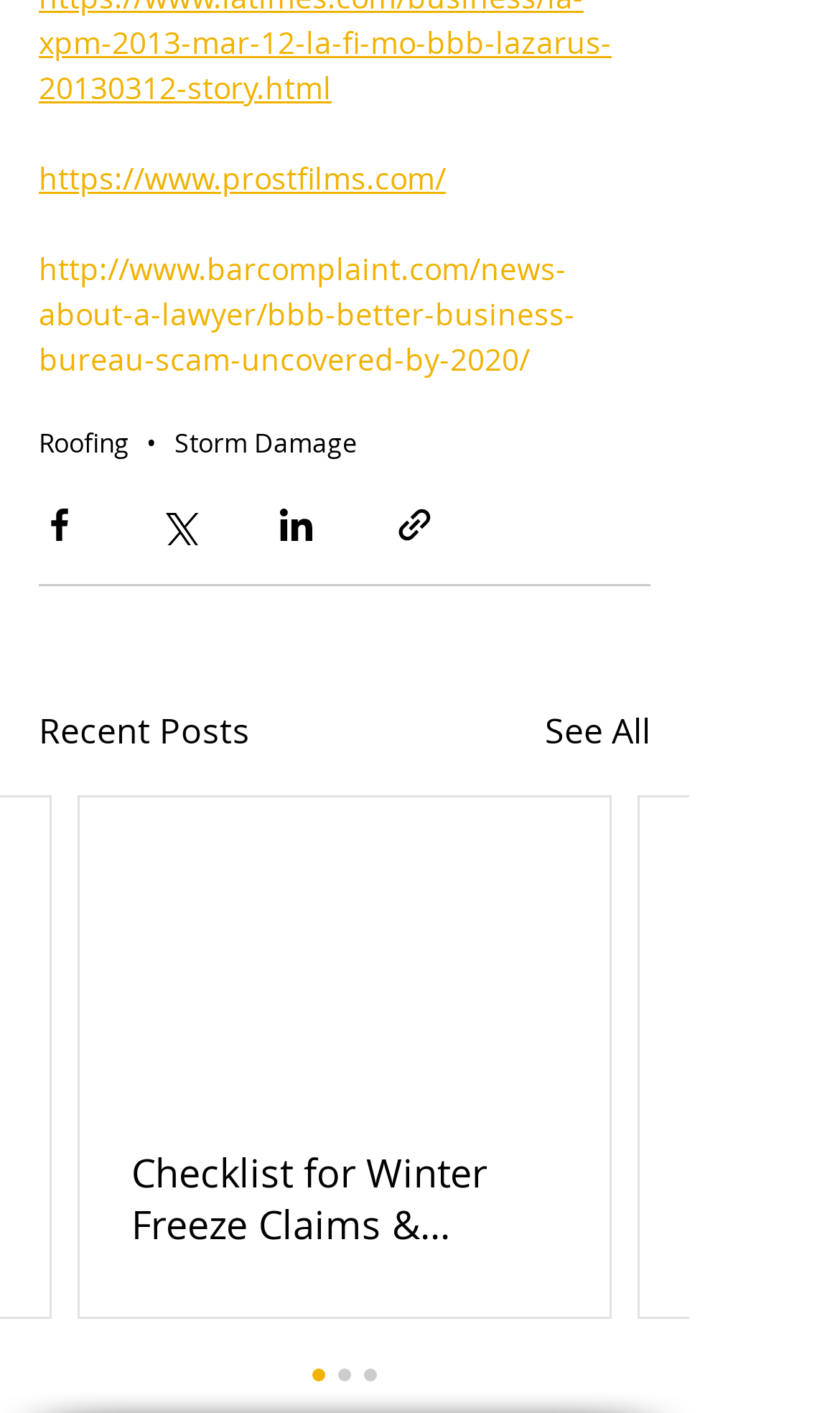Kindly provide the bounding box coordinates of the section you need to click on to fulfill the given instruction: "Share this article".

None